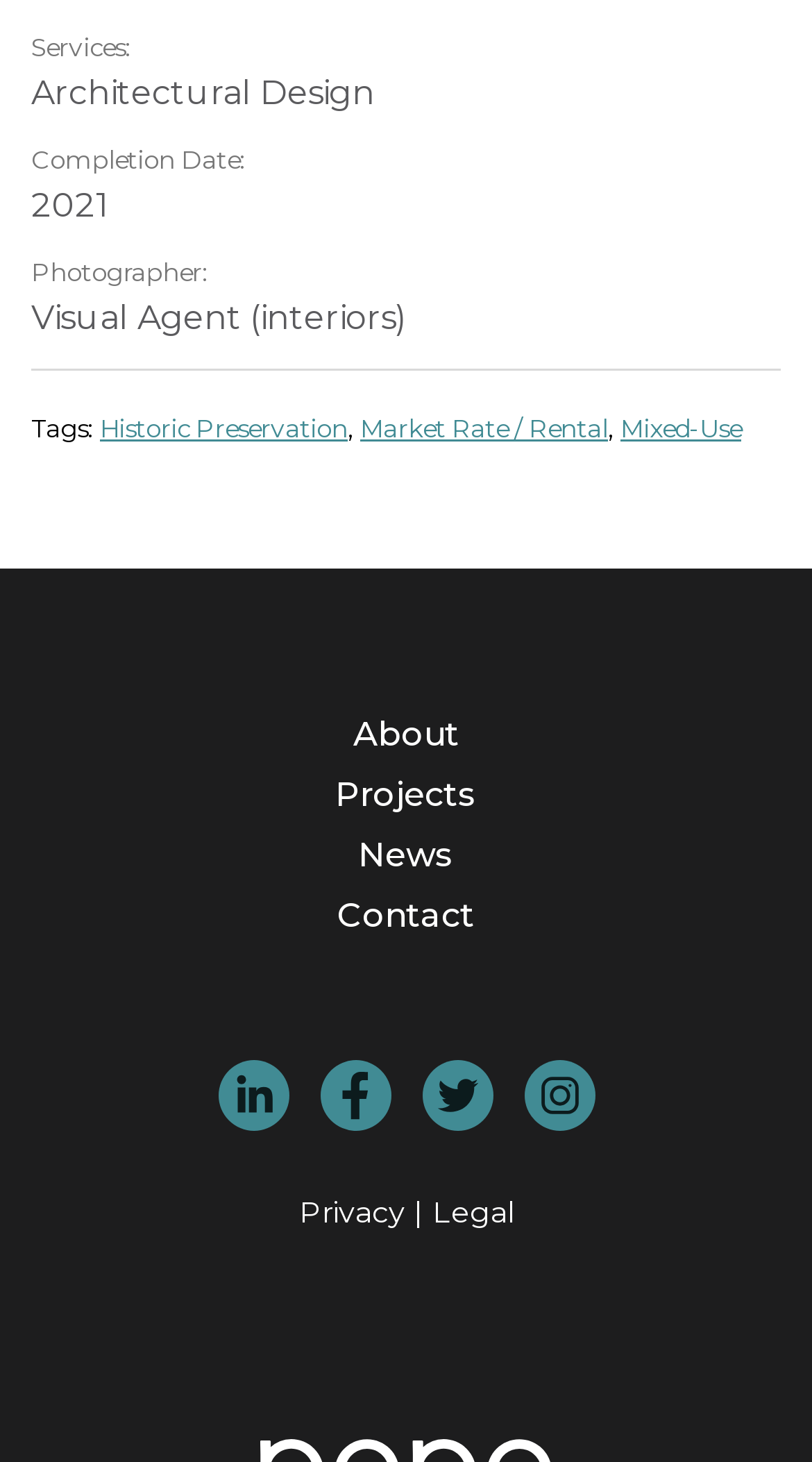Please specify the bounding box coordinates of the clickable region to carry out the following instruction: "Click on the 'Home' link". The coordinates should be four float numbers between 0 and 1, in the format [left, top, right, bottom].

None